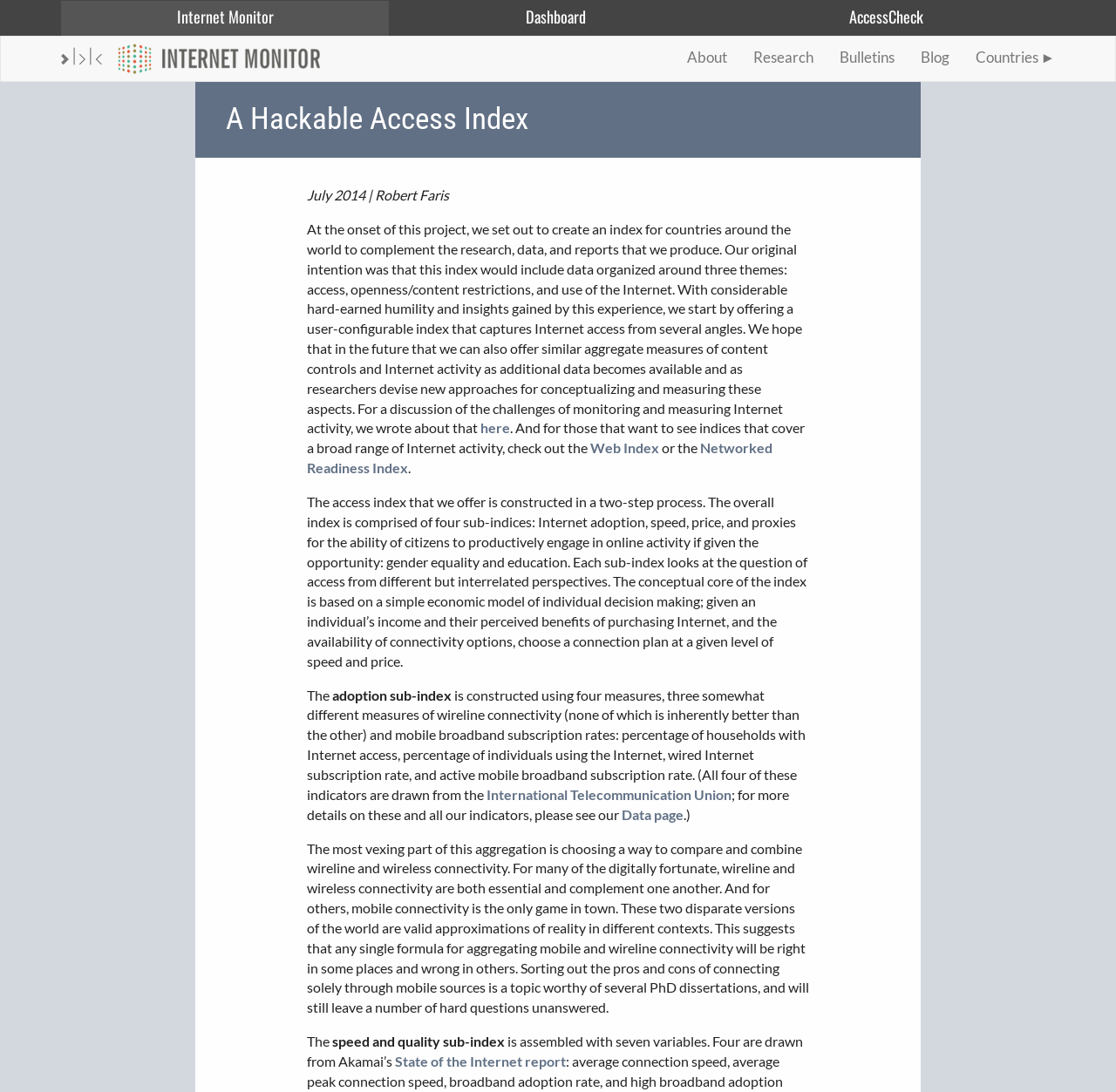Can you determine the main header of this webpage?

A Hackable Access Index